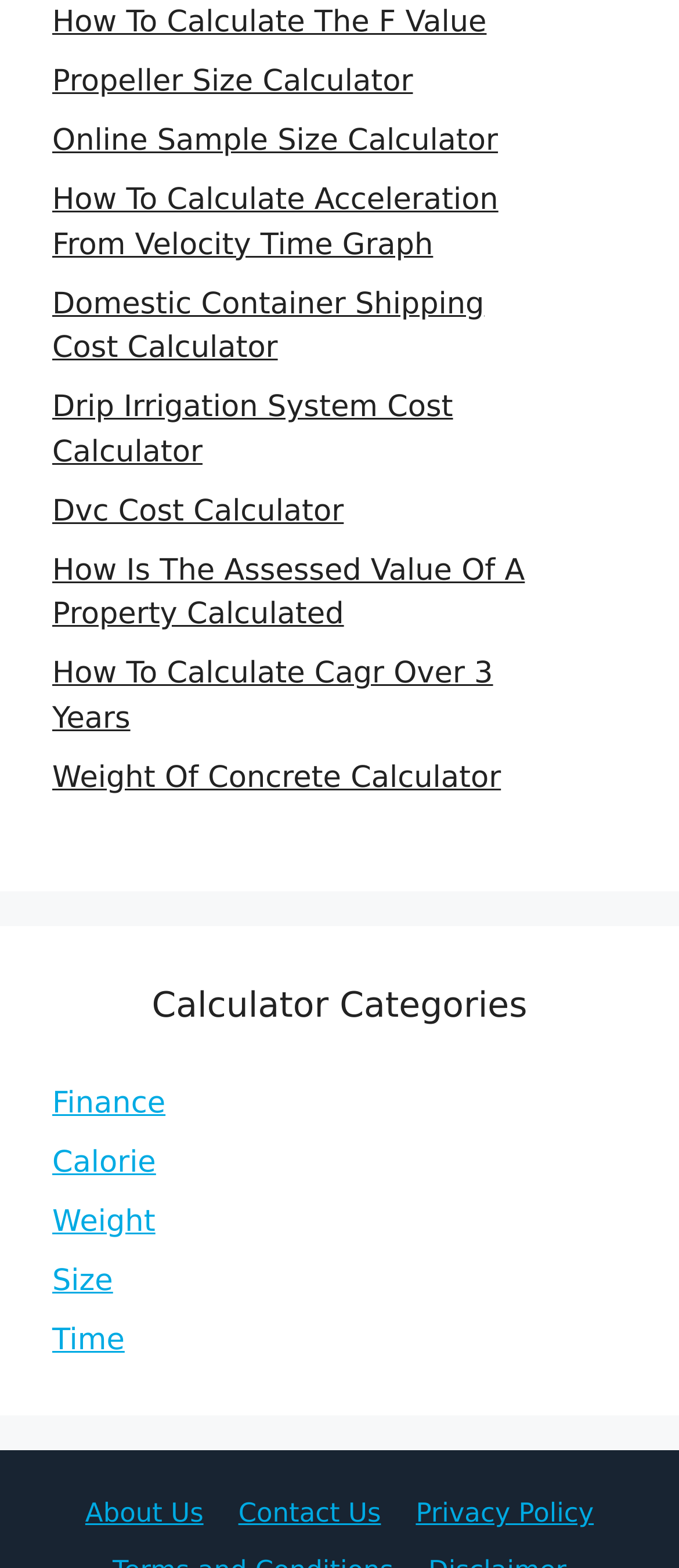Can you find the bounding box coordinates of the area I should click to execute the following instruction: "Open 'Weight Of Concrete Calculator'"?

[0.077, 0.485, 0.738, 0.507]